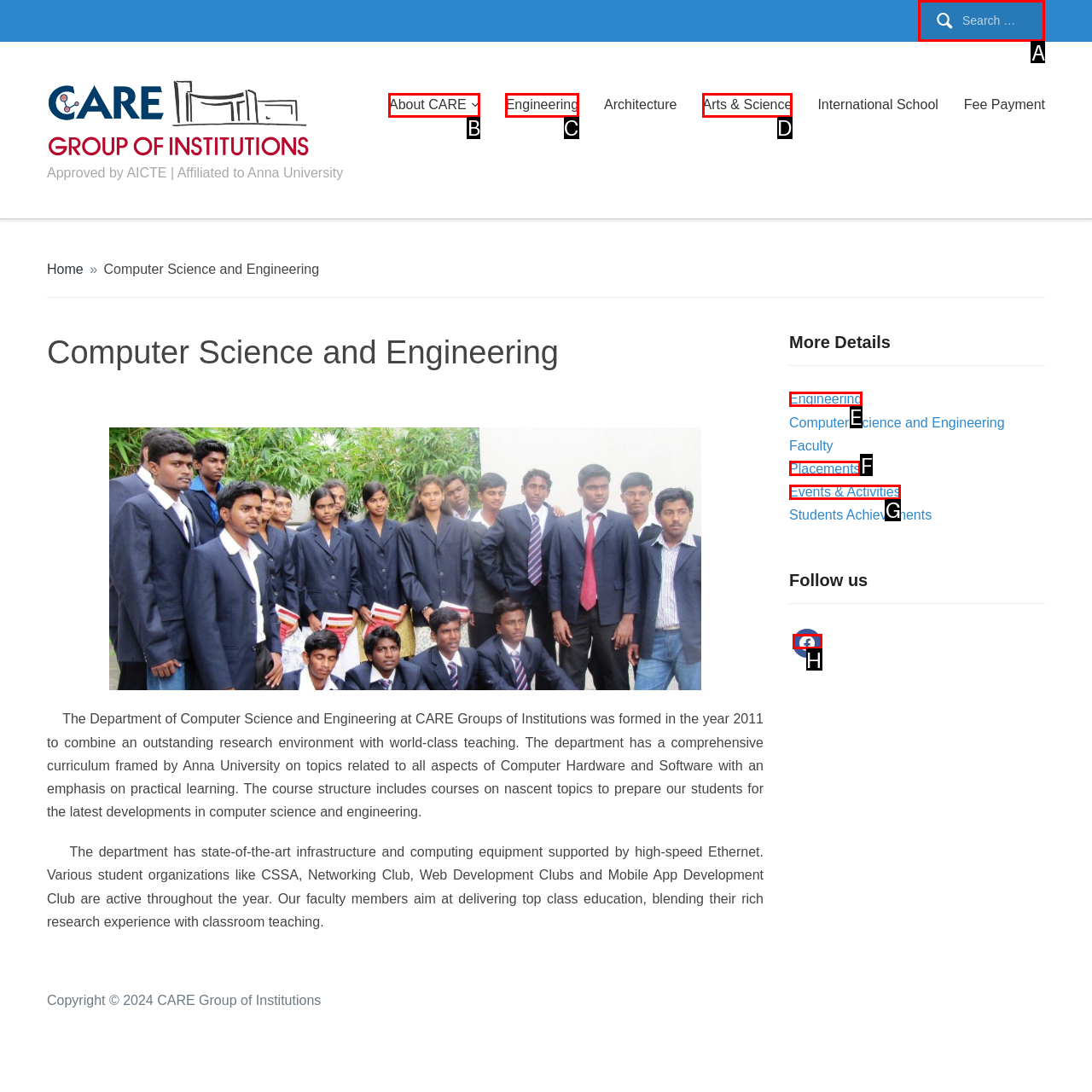Select the letter of the option that should be clicked to achieve the specified task: Search for something. Respond with just the letter.

A